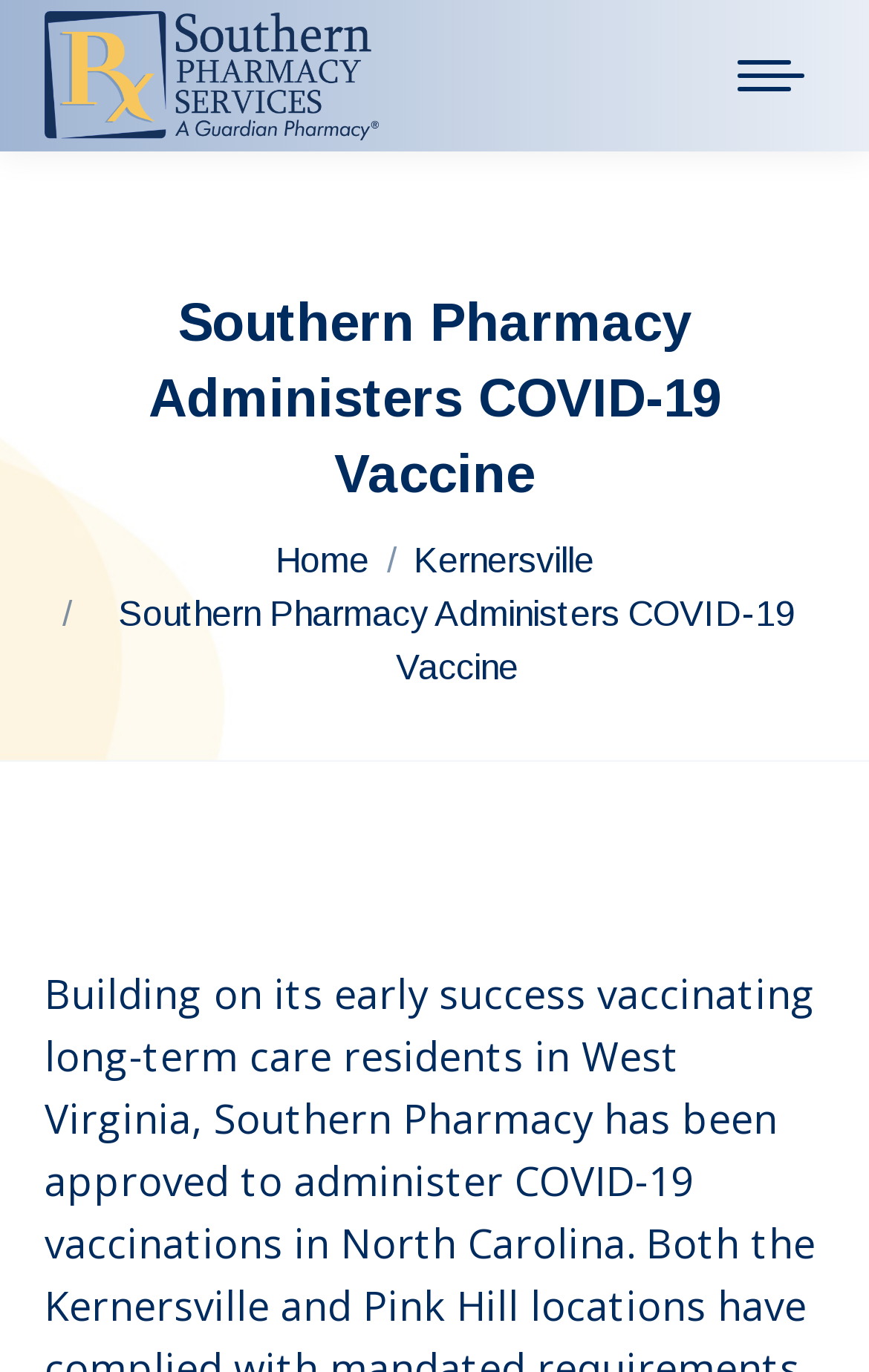Find the bounding box coordinates of the UI element according to this description: "alt="Southern"".

[0.051, 0.0, 0.436, 0.11]